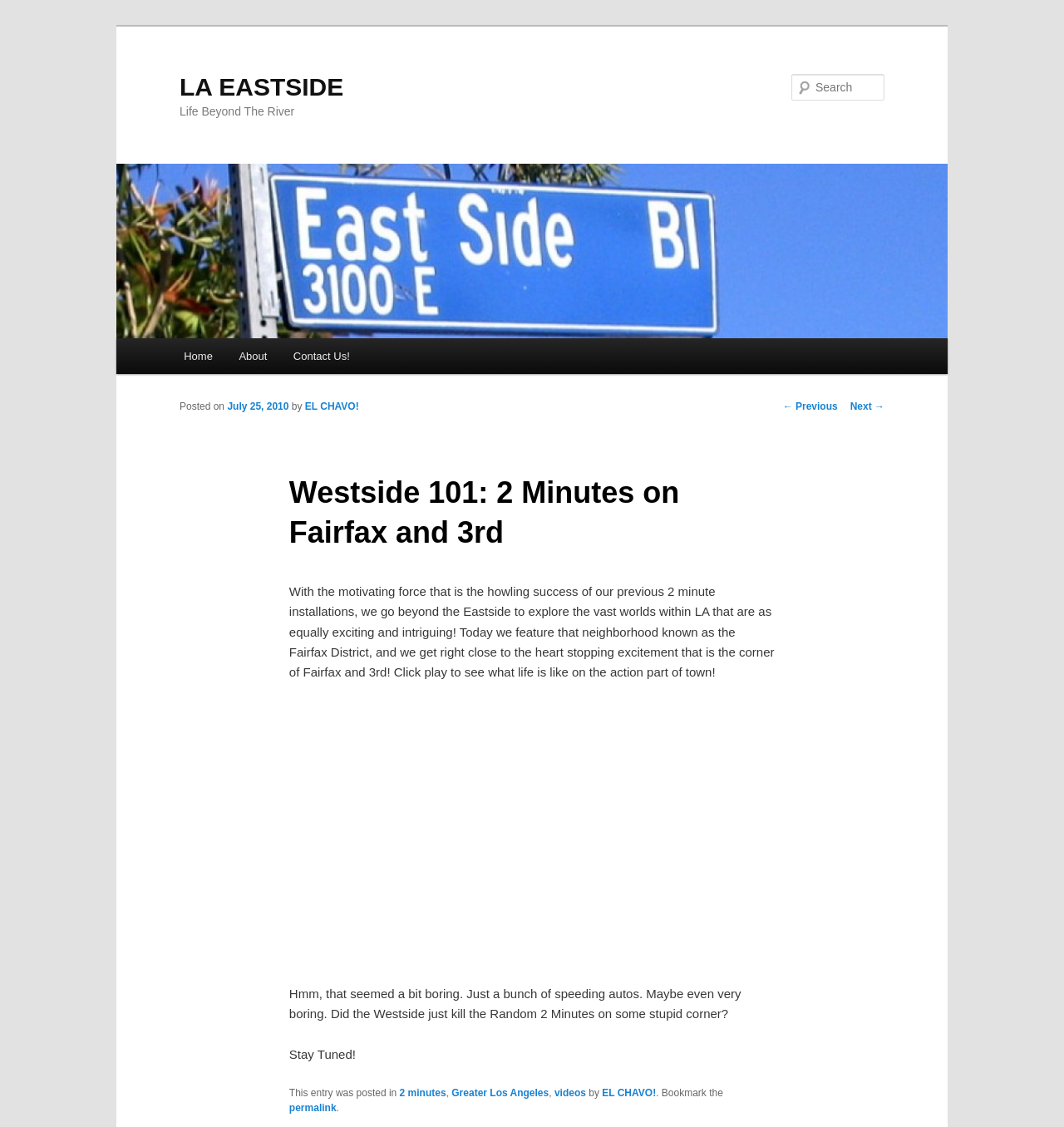Reply to the question below using a single word or brief phrase:
What is the name of the neighborhood featured in this article?

Fairfax District